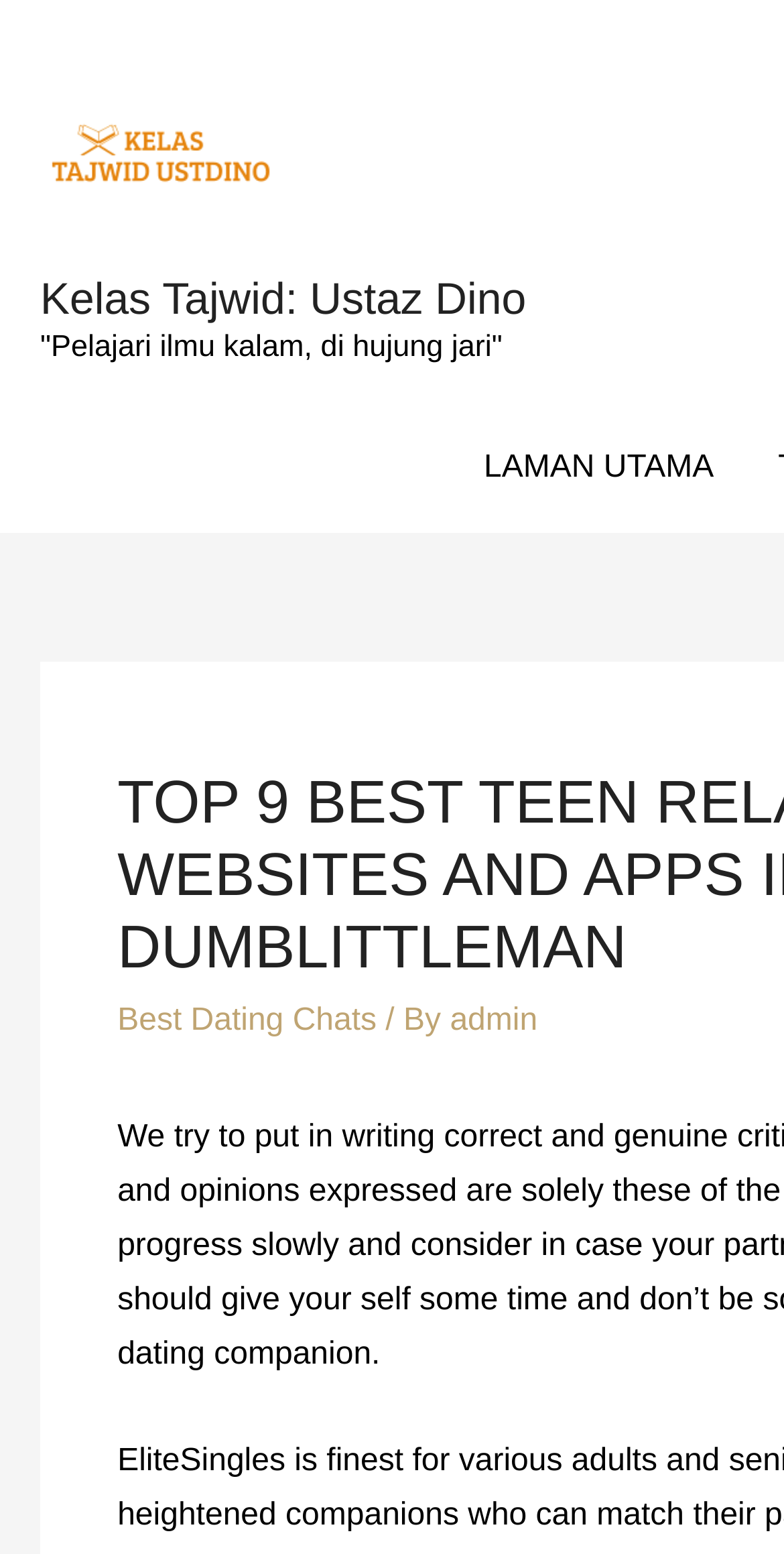Please determine the headline of the webpage and provide its content.

TOP 9 BEST TEEN RELATIONSHIP WEBSITES AND APPS IN 2022 DUMBLITTLEMAN